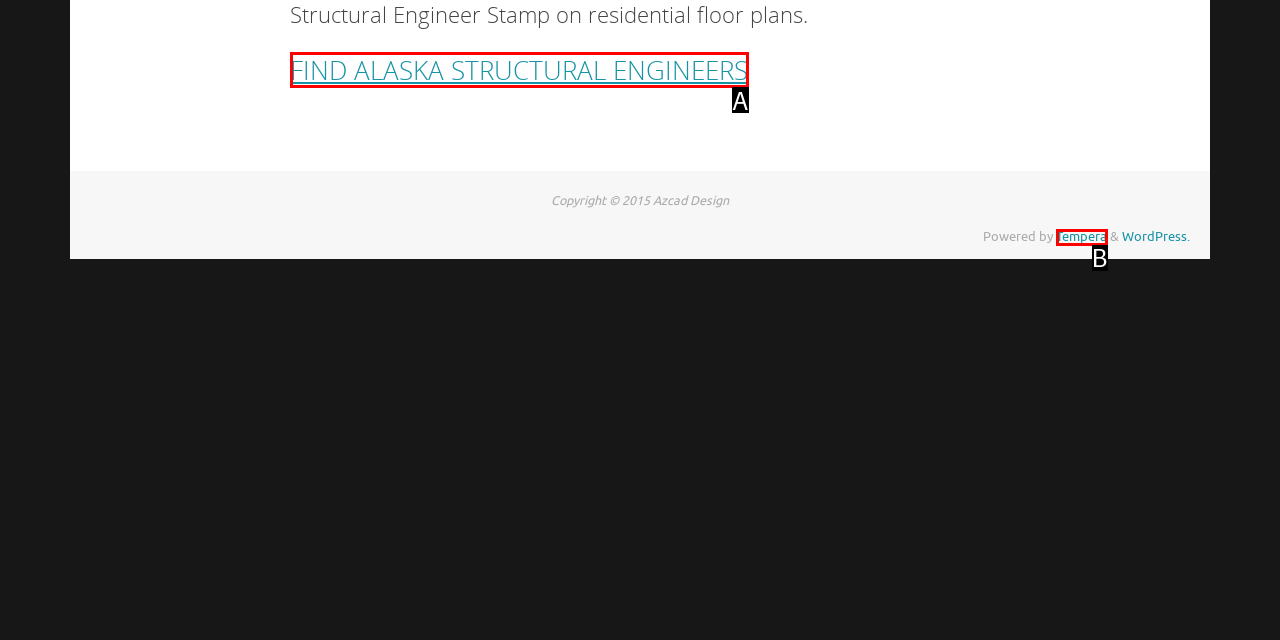Select the letter that corresponds to this element description: FIND ALASKA STRUCTURAL ENGINEERS
Answer with the letter of the correct option directly.

A